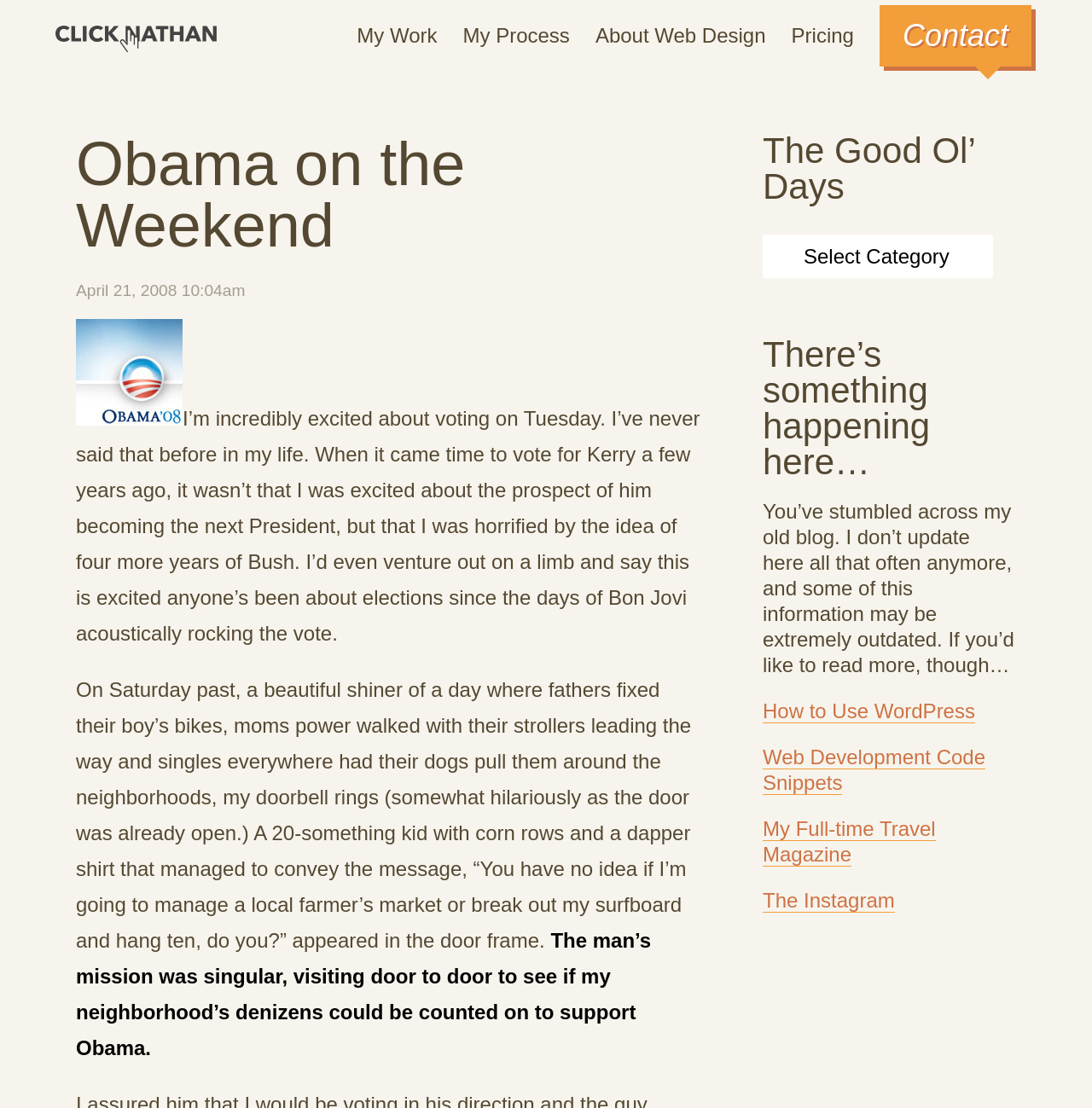Summarize the webpage comprehensively, mentioning all visible components.

This webpage appears to be a personal blog, with the title "Obama on the Weekend" displayed prominently at the top. Below the title, there is a timestamp indicating that the post was published on April 21, 2008, at 10:04 am. 

To the left of the title, there is an image with the text "Vote for Obama, Change the World!" The main content of the webpage is a blog post, which is divided into several paragraphs. The post expresses the author's excitement about voting for Obama and shares a personal anecdote about a door-to-door campaigner who visited the author's neighborhood to gather support for Obama.

At the top of the page, there is a navigation menu with links to "My Work", "My Process", "About Web Design", "Pricing", and "Contact". The "Contact" link is positioned at the far right of the navigation menu. 

In the bottom right section of the page, there is a complementary section with several headings, including "The Good Ol' Days" and "There's something happening here…". This section also contains a combobox and several links to other blog posts or resources, including "How to Use WordPress", "Web Development Code Snippets", "My Full-time Travel Magazine", and "The Instagram".